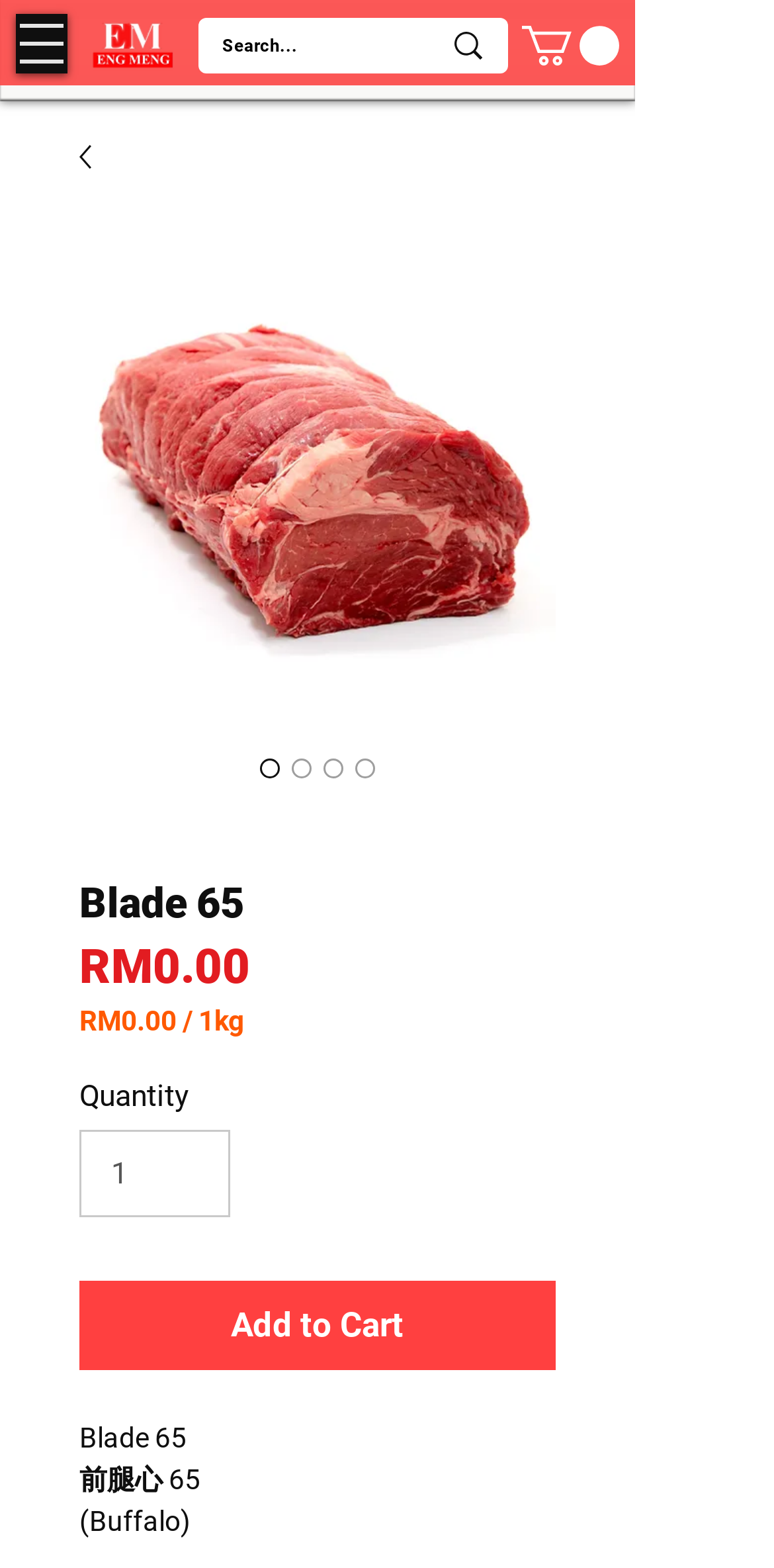Answer briefly with one word or phrase:
What is the purpose of the search box?

To search products